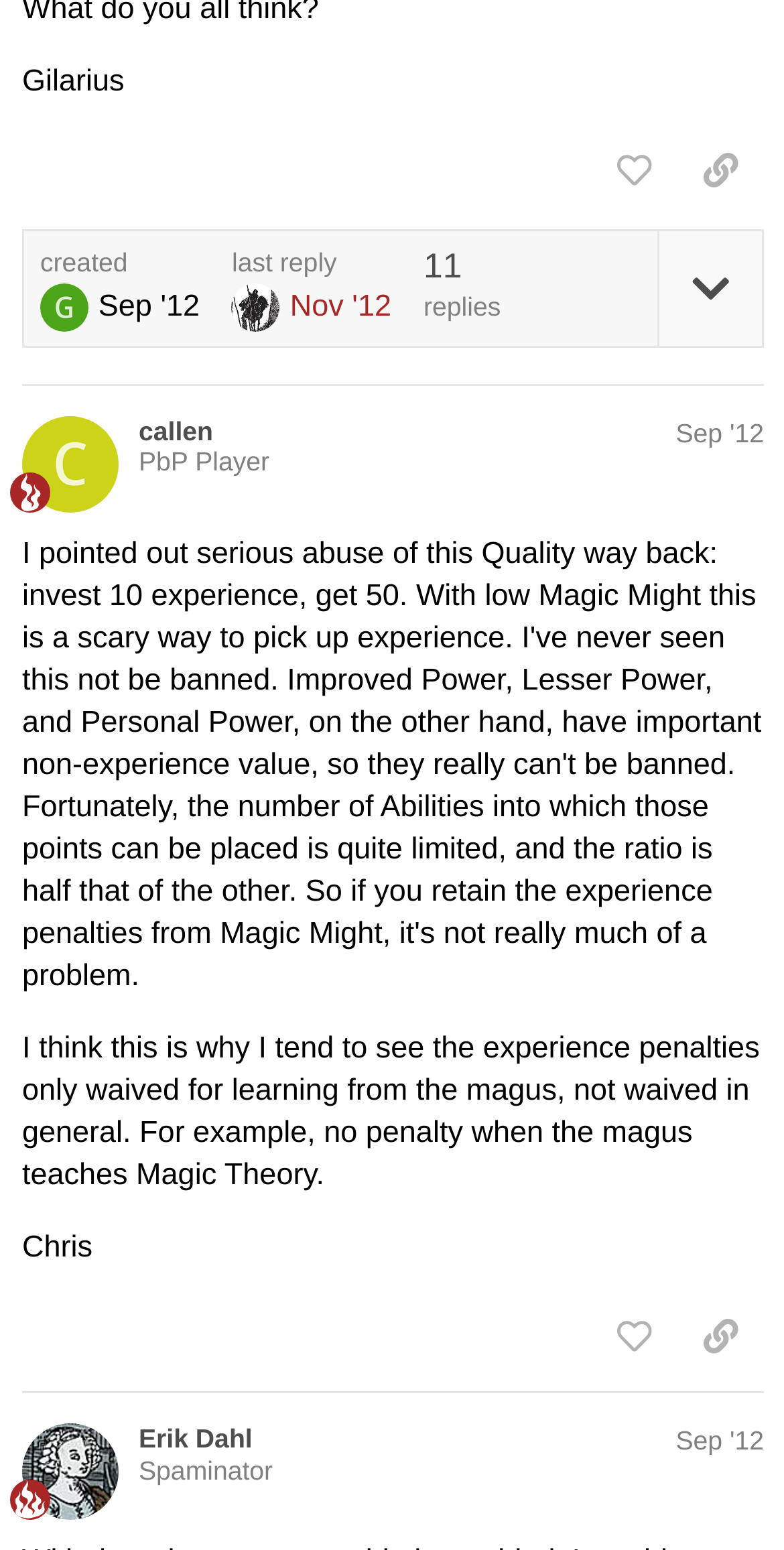Determine the bounding box coordinates for the element that should be clicked to follow this instruction: "like this post". The coordinates should be given as four float numbers between 0 and 1, in the format [left, top, right, bottom].

[0.753, 0.838, 0.864, 0.887]